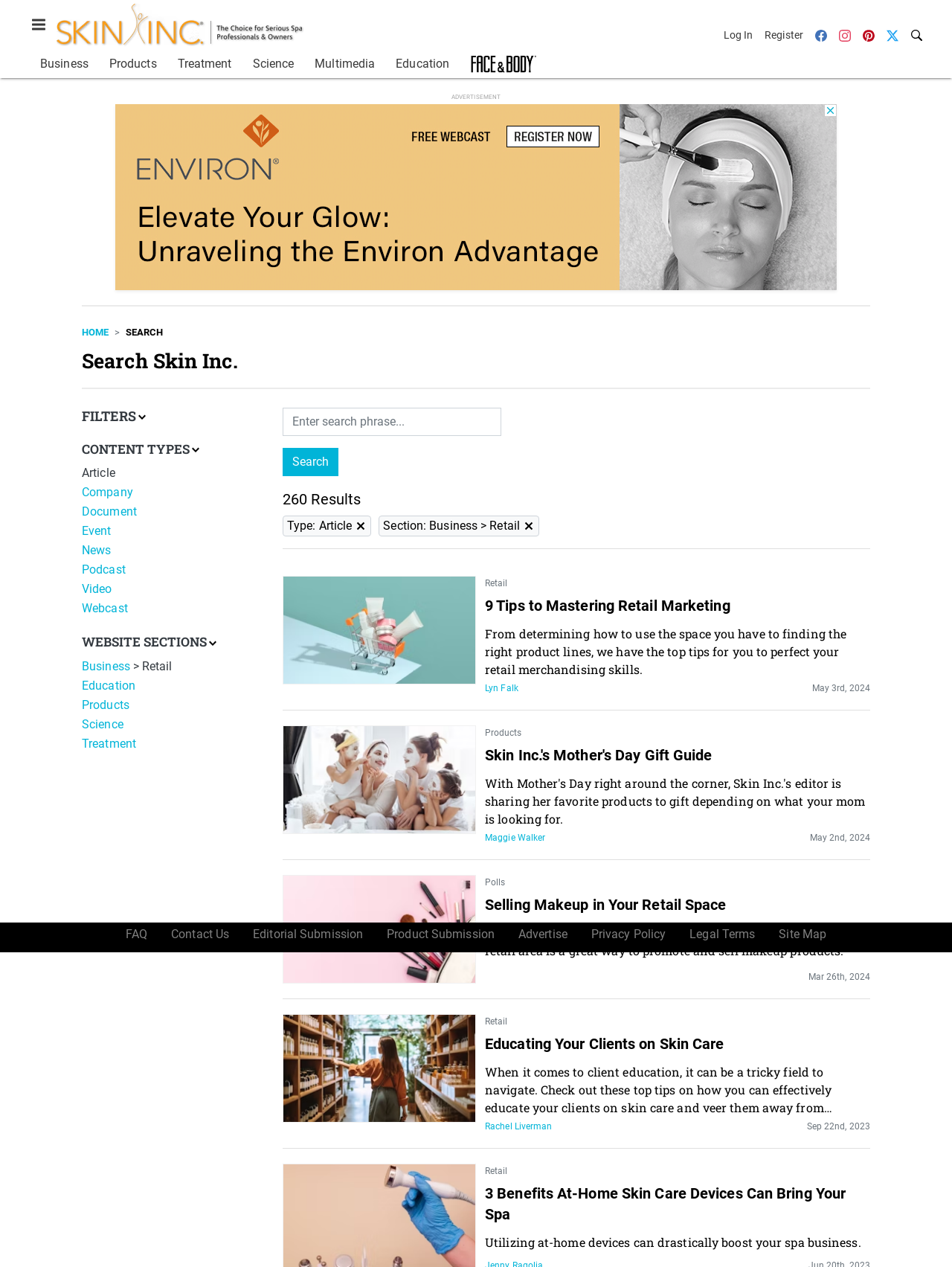Given the element description, predict the bounding box coordinates in the format (top-left x, top-left y, bottom-right x, bottom-right y), using floating point numbers between 0 and 1: Business

[0.042, 0.043, 0.093, 0.058]